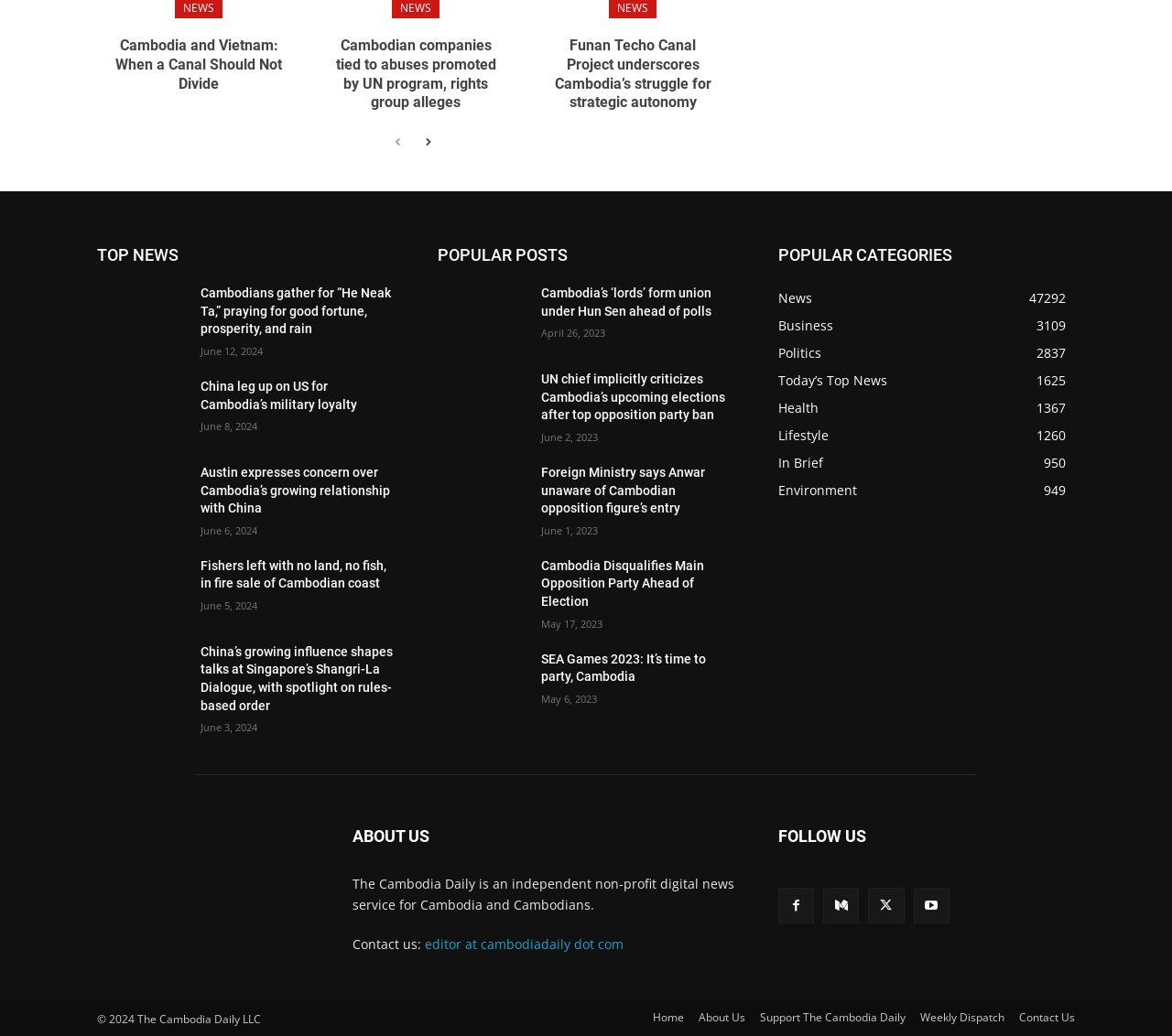What is the date of the news article 'Fishers left with no land, no fish, in fire sale of Cambodian coast'?
With the help of the image, please provide a detailed response to the question.

I found the heading element with the text 'Fishers left with no land, no fish, in fire sale of Cambodian coast' and looked for the corresponding time element, which has the text 'June 5, 2024'.